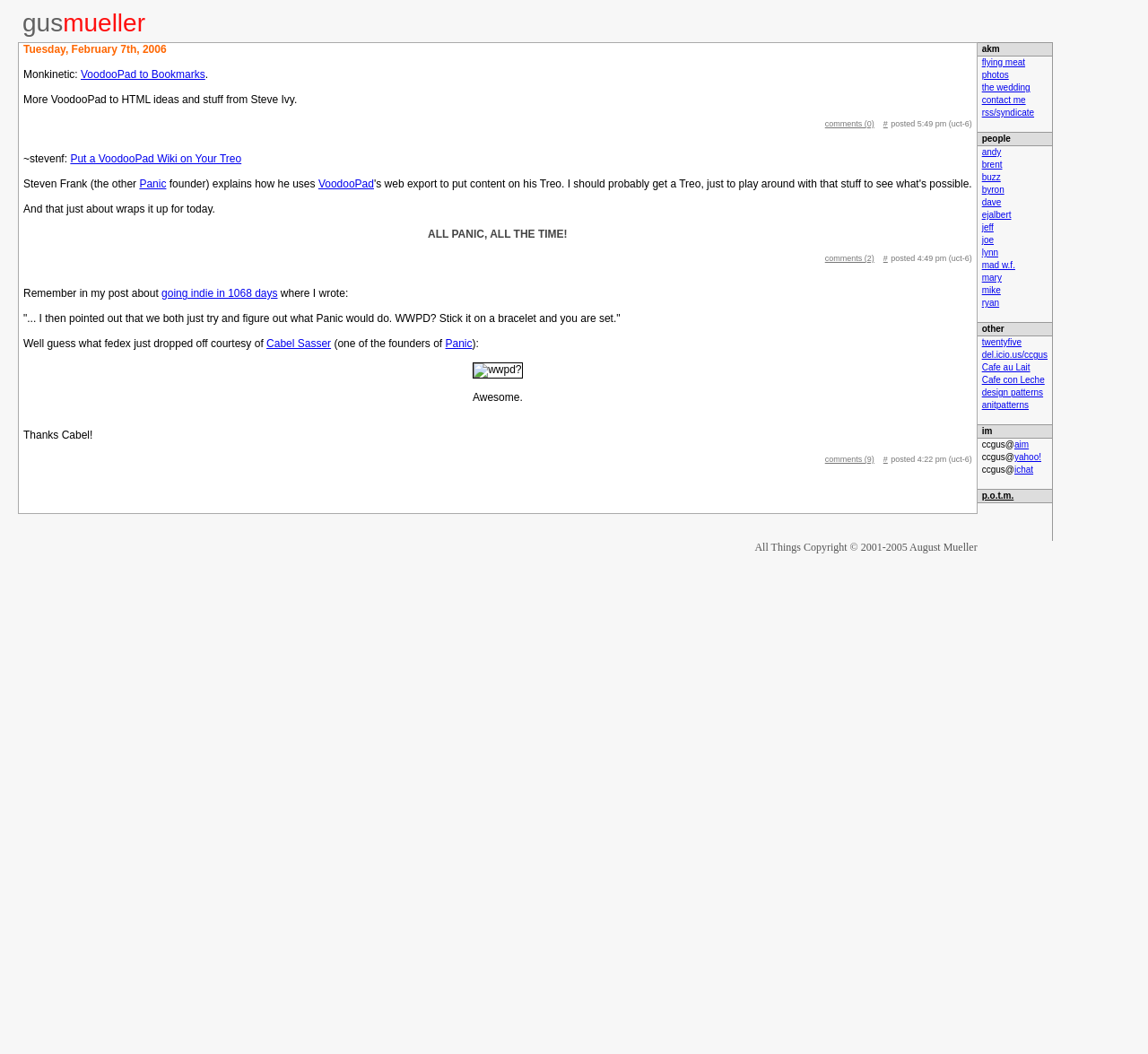Identify the bounding box coordinates of the section to be clicked to complete the task described by the following instruction: "Search for something". The coordinates should be four float numbers between 0 and 1, formatted as [left, top, right, bottom].

None